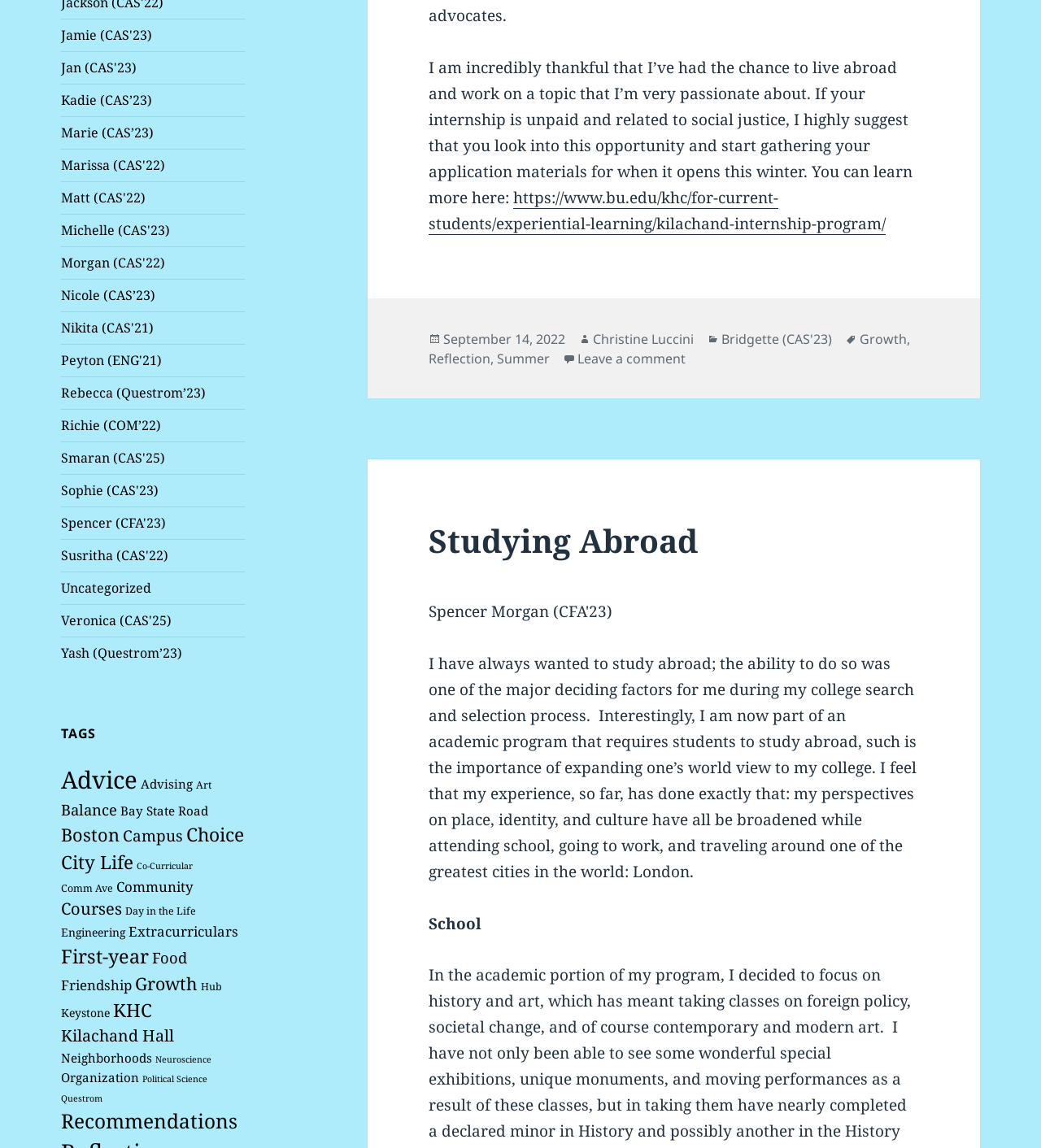Locate the bounding box coordinates of the clickable region necessary to complete the following instruction: "Click on the link to learn more about the Kilachand Internship Program". Provide the coordinates in the format of four float numbers between 0 and 1, i.e., [left, top, right, bottom].

[0.412, 0.163, 0.851, 0.204]